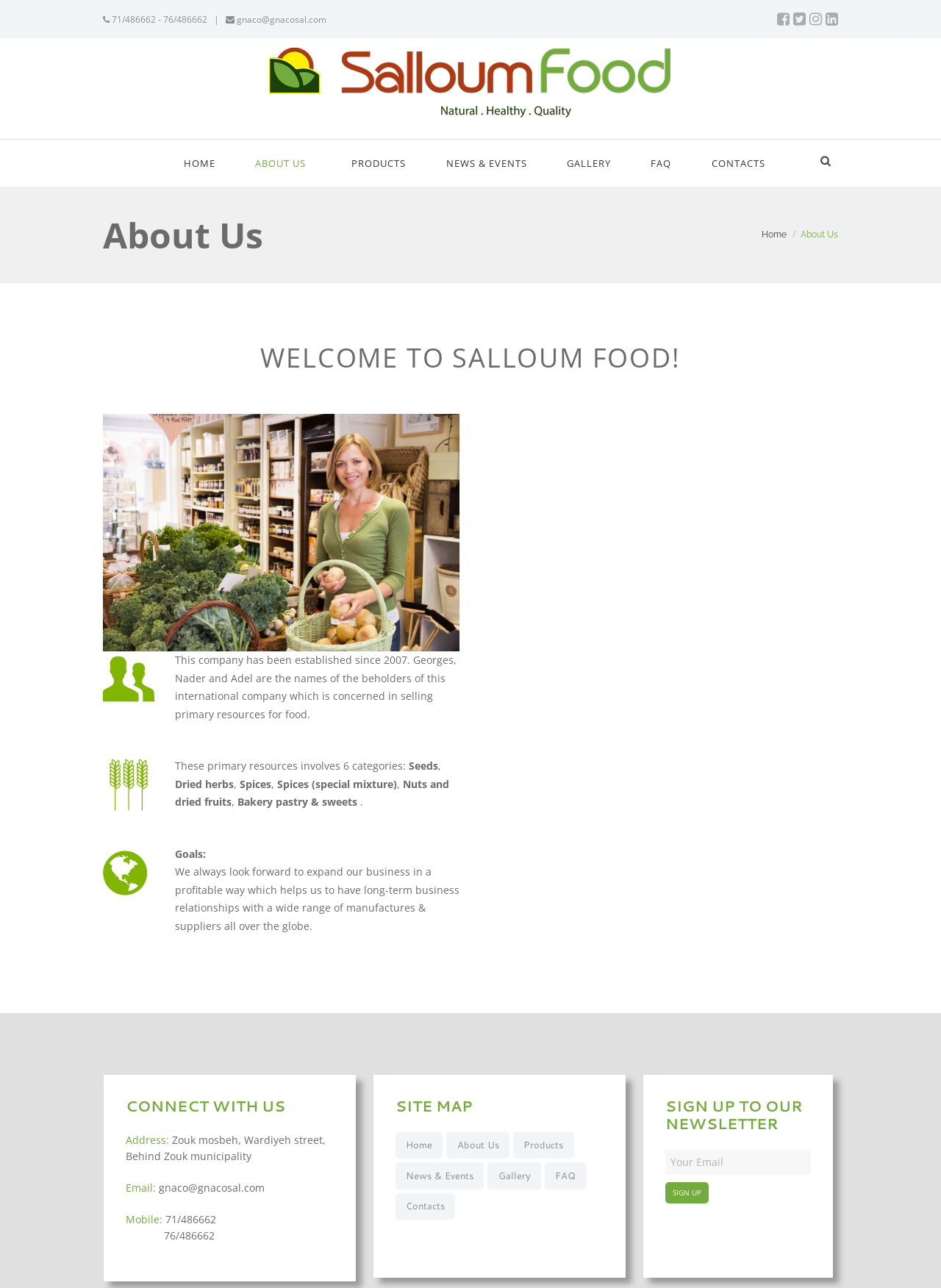Identify the bounding box coordinates of the element that should be clicked to fulfill this task: "Sign up to the newsletter". The coordinates should be provided as four float numbers between 0 and 1, i.e., [left, top, right, bottom].

[0.707, 0.893, 0.861, 0.912]